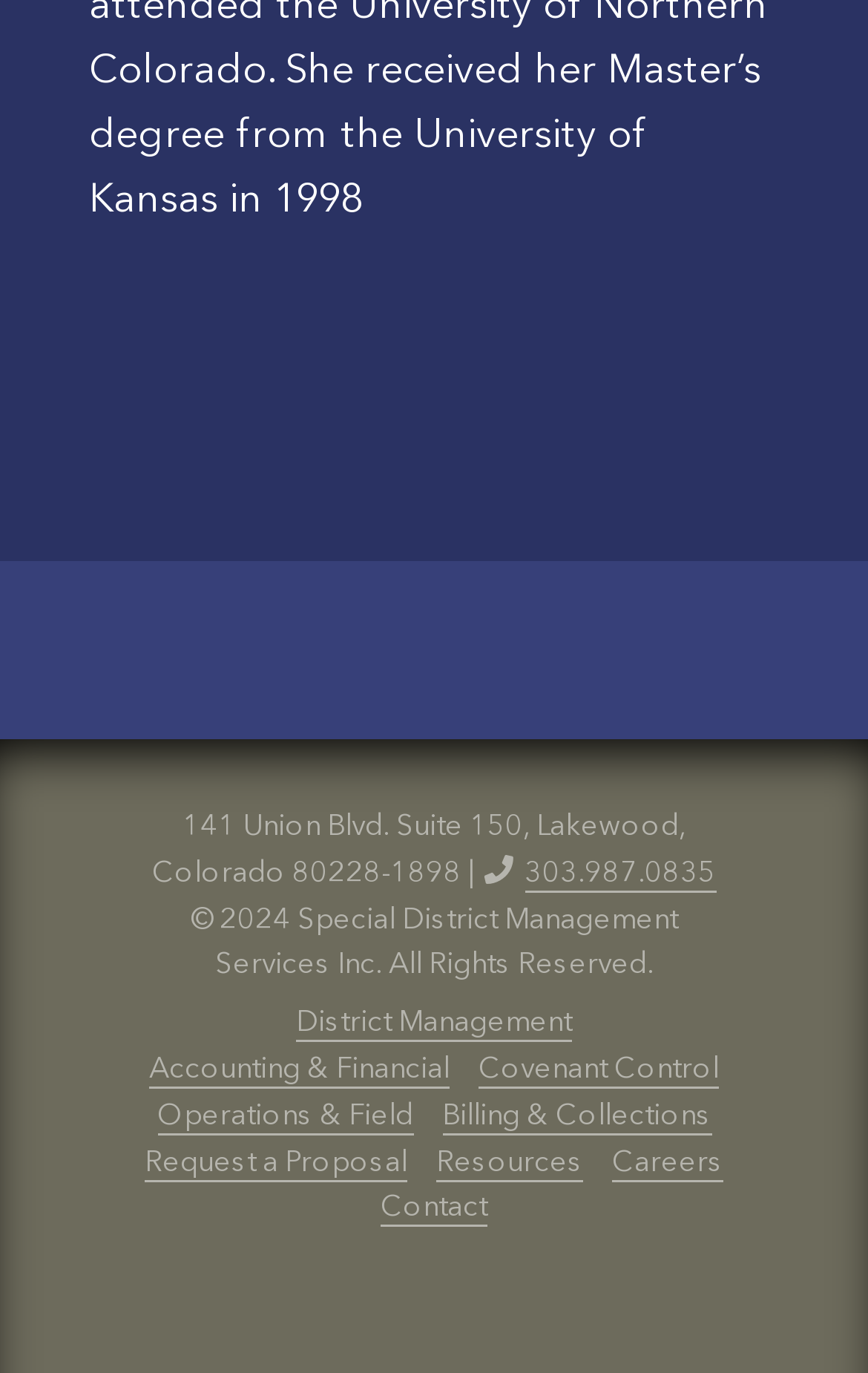Determine the bounding box coordinates of the region I should click to achieve the following instruction: "View Careers page". Ensure the bounding box coordinates are four float numbers between 0 and 1, i.e., [left, top, right, bottom].

[0.705, 0.836, 0.833, 0.86]